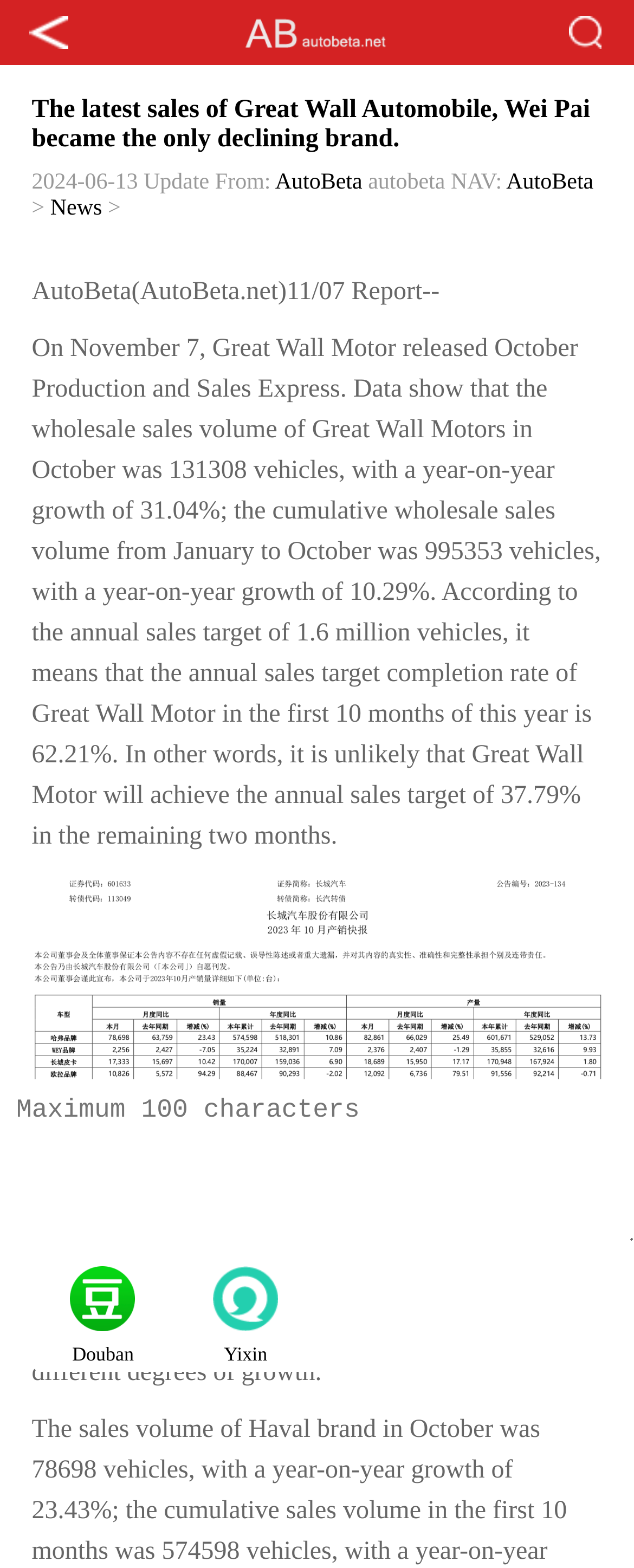What is the function of the button next to the textbox? Look at the image and give a one-word or short phrase answer.

Search